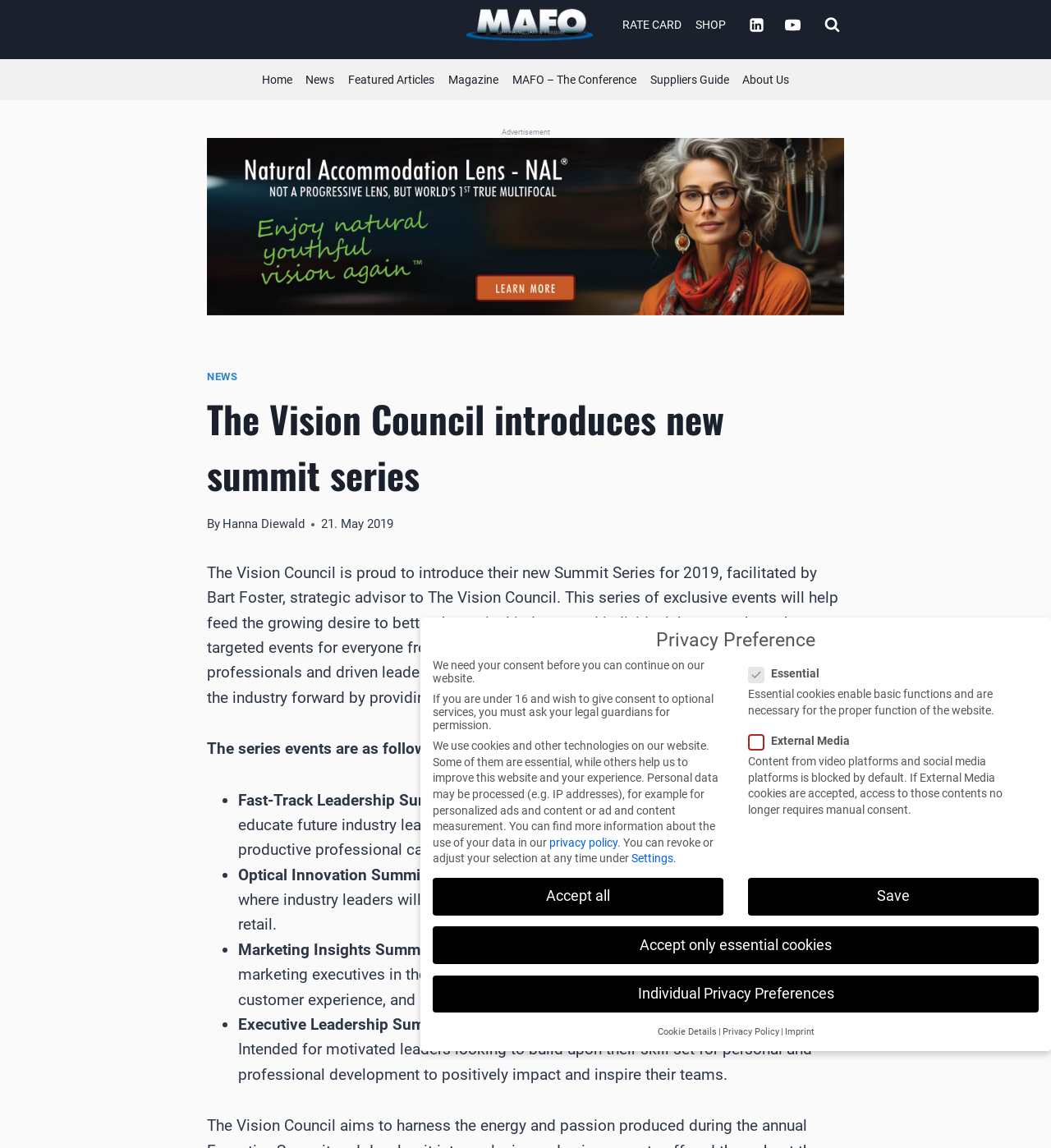How many summit events are listed on the webpage?
Look at the webpage screenshot and answer the question with a detailed explanation.

The answer can be found by counting the list markers '•' in the main content of the webpage, which are used to list the summit events. There are four list markers, indicating four summit events.